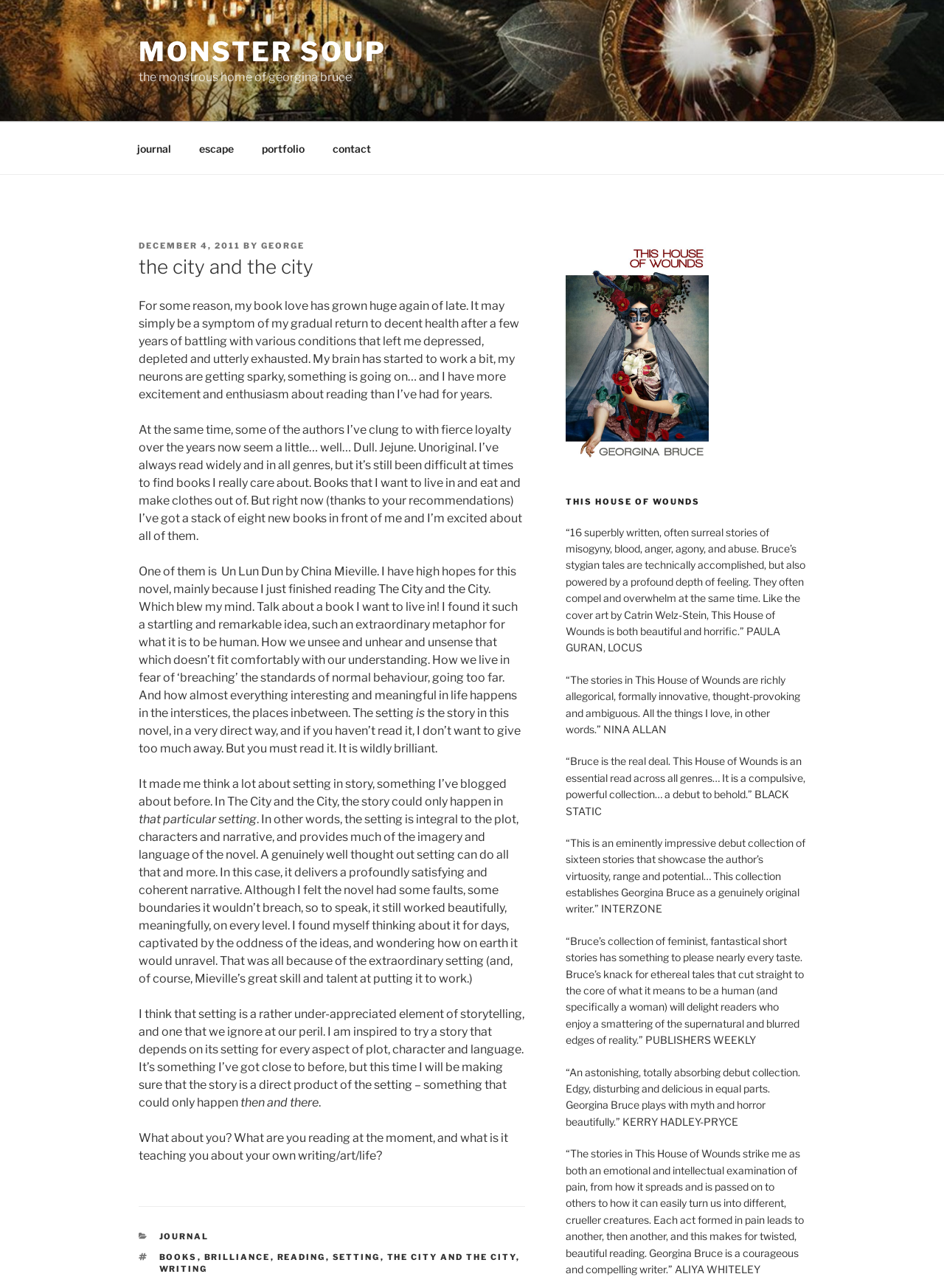Please find the bounding box coordinates of the element that needs to be clicked to perform the following instruction: "Click on the 'CONTACT' link in the top menu". The bounding box coordinates should be four float numbers between 0 and 1, represented as [left, top, right, bottom].

[0.338, 0.101, 0.406, 0.129]